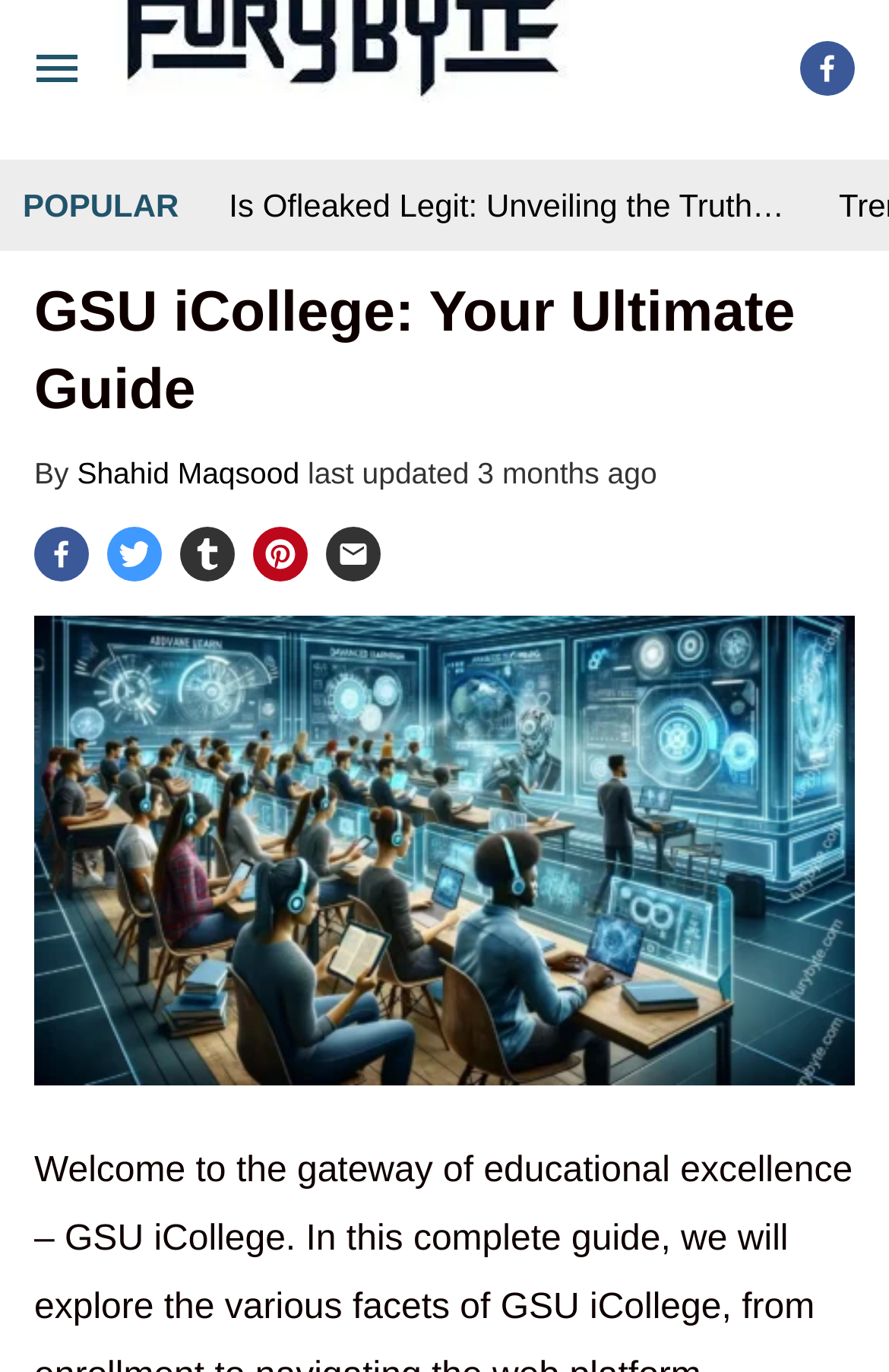Provide the bounding box coordinates for the area that should be clicked to complete the instruction: "Click on the 'General English' course link".

None